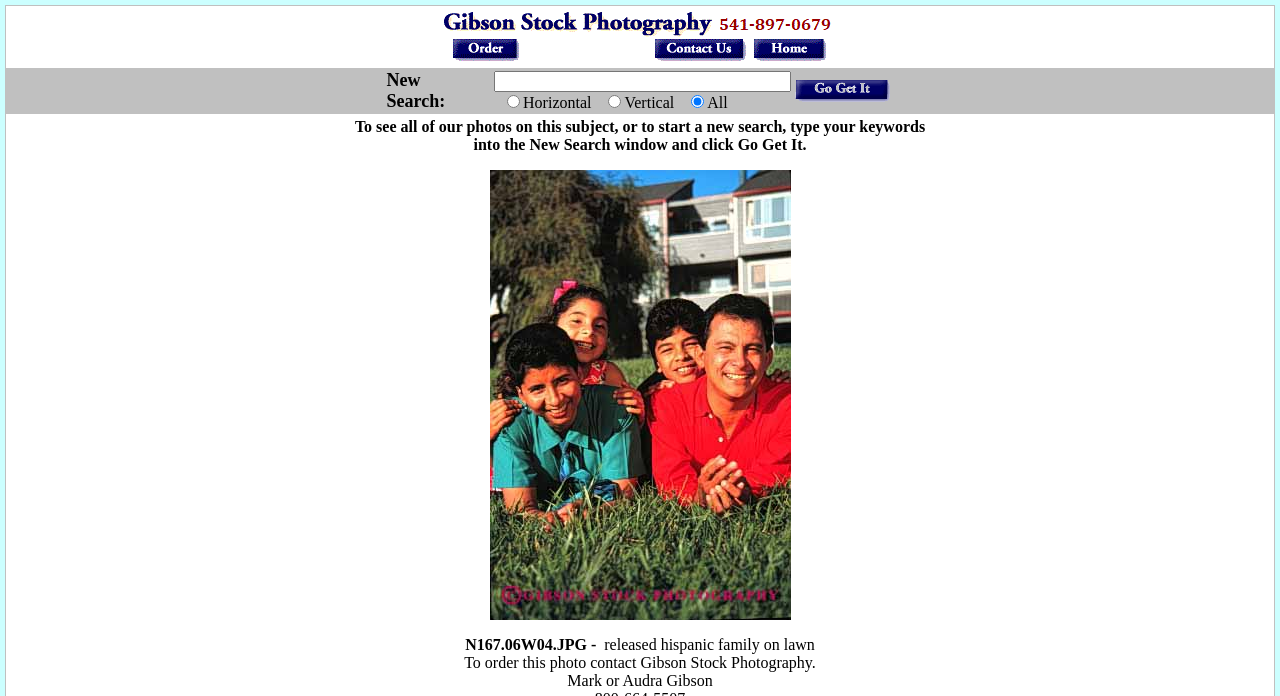Identify the bounding box of the HTML element described as: "alt="Search" name="I2"".

[0.619, 0.111, 0.698, 0.15]